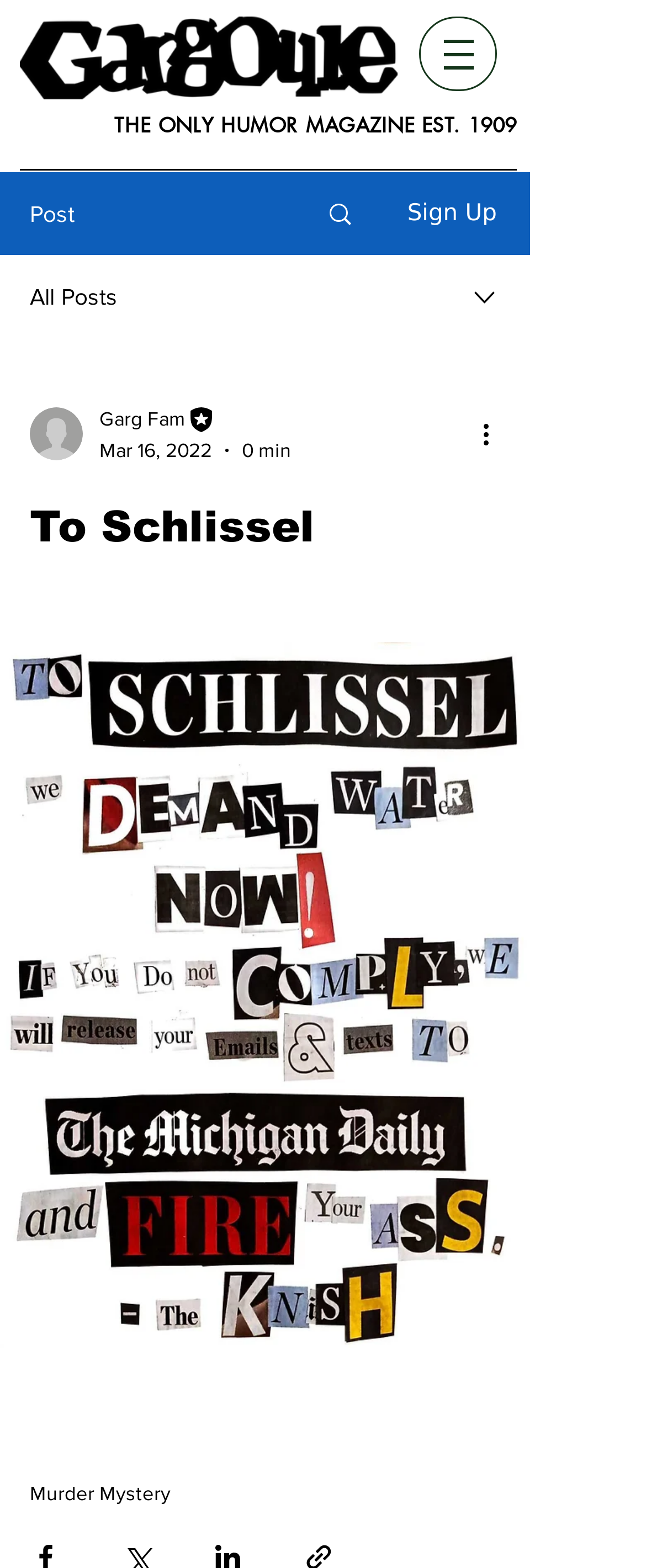From the screenshot, find the bounding box of the UI element matching this description: "Murder Mystery". Supply the bounding box coordinates in the form [left, top, right, bottom], each a float between 0 and 1.

[0.046, 0.946, 0.264, 0.96]